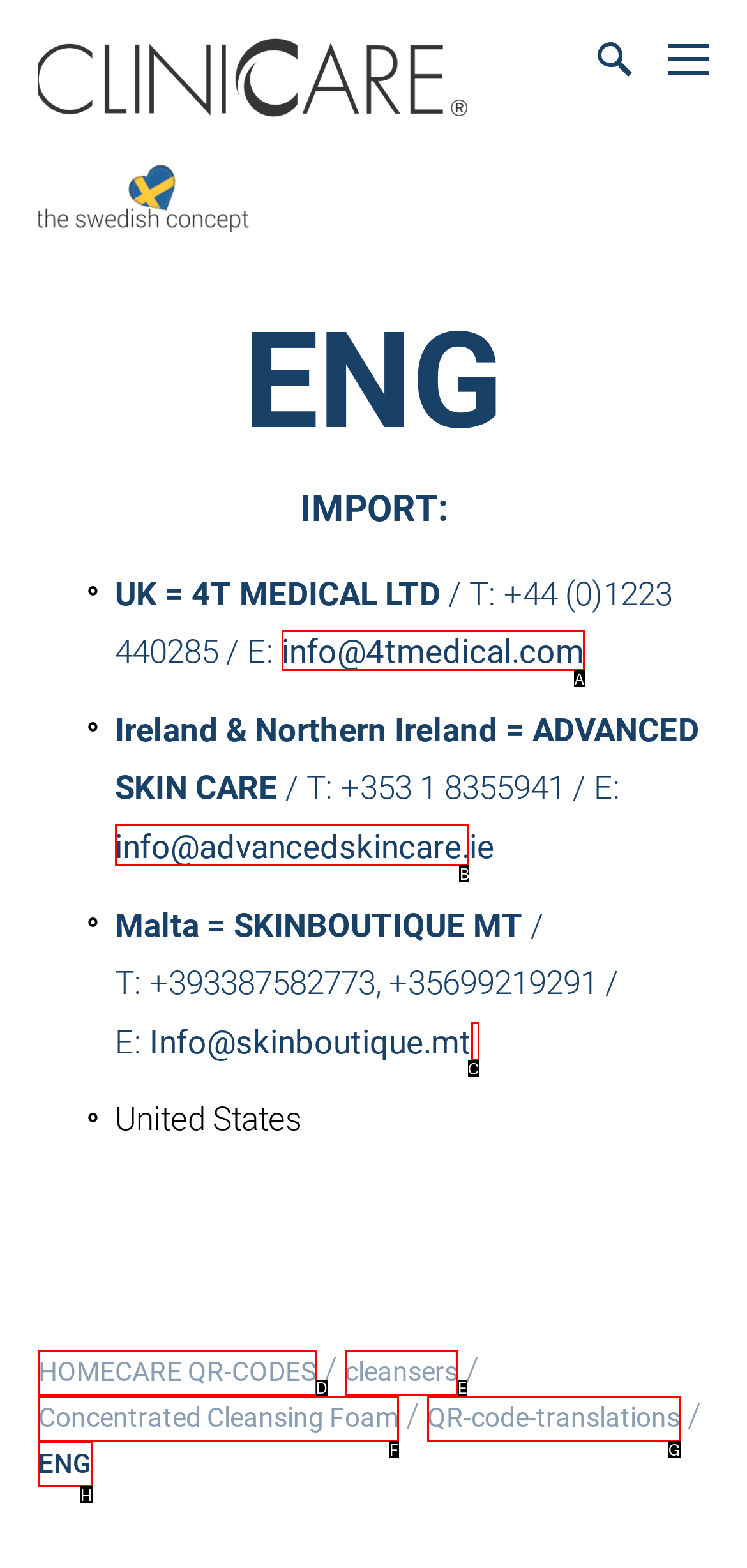Look at the highlighted elements in the screenshot and tell me which letter corresponds to the task: Contact ADVANCED SKIN CARE via email.

B